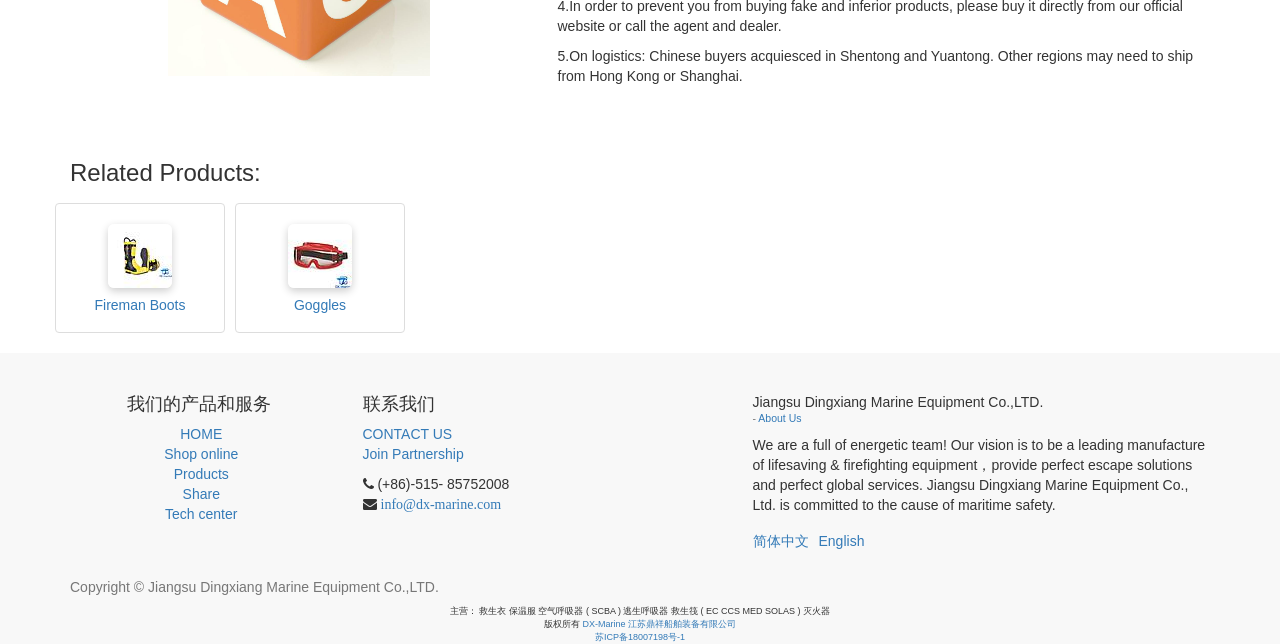Using the image as a reference, answer the following question in as much detail as possible:
What is the vision of the company?

I read the static text element under the 'About Us' section, which describes the company's vision.